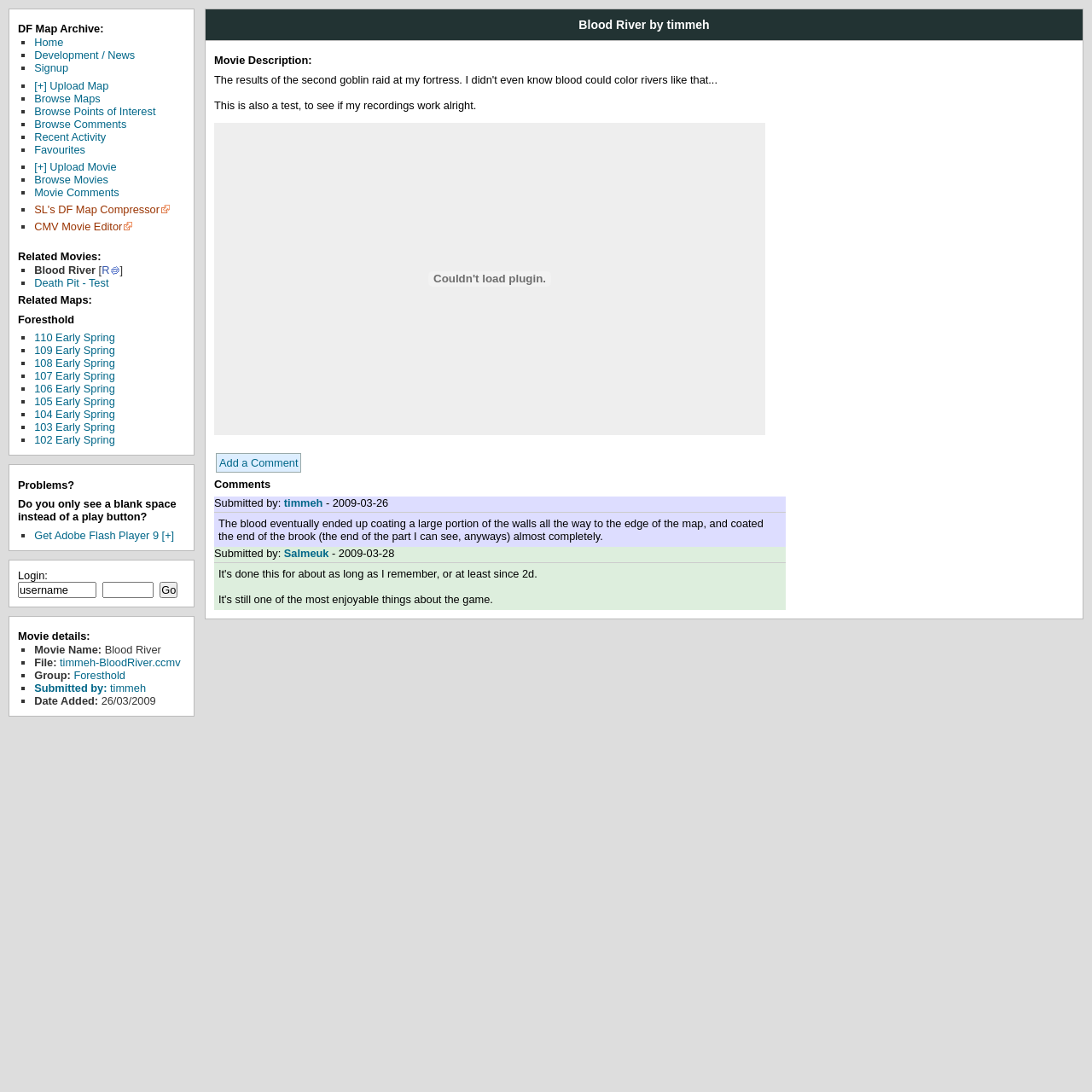From the image, can you give a detailed response to the question below:
What is the name of the movie?

The name of the movie can be found in the heading 'Blood River by timmeh' at the top of the webpage, which suggests that the webpage is about a movie called 'Blood River'.